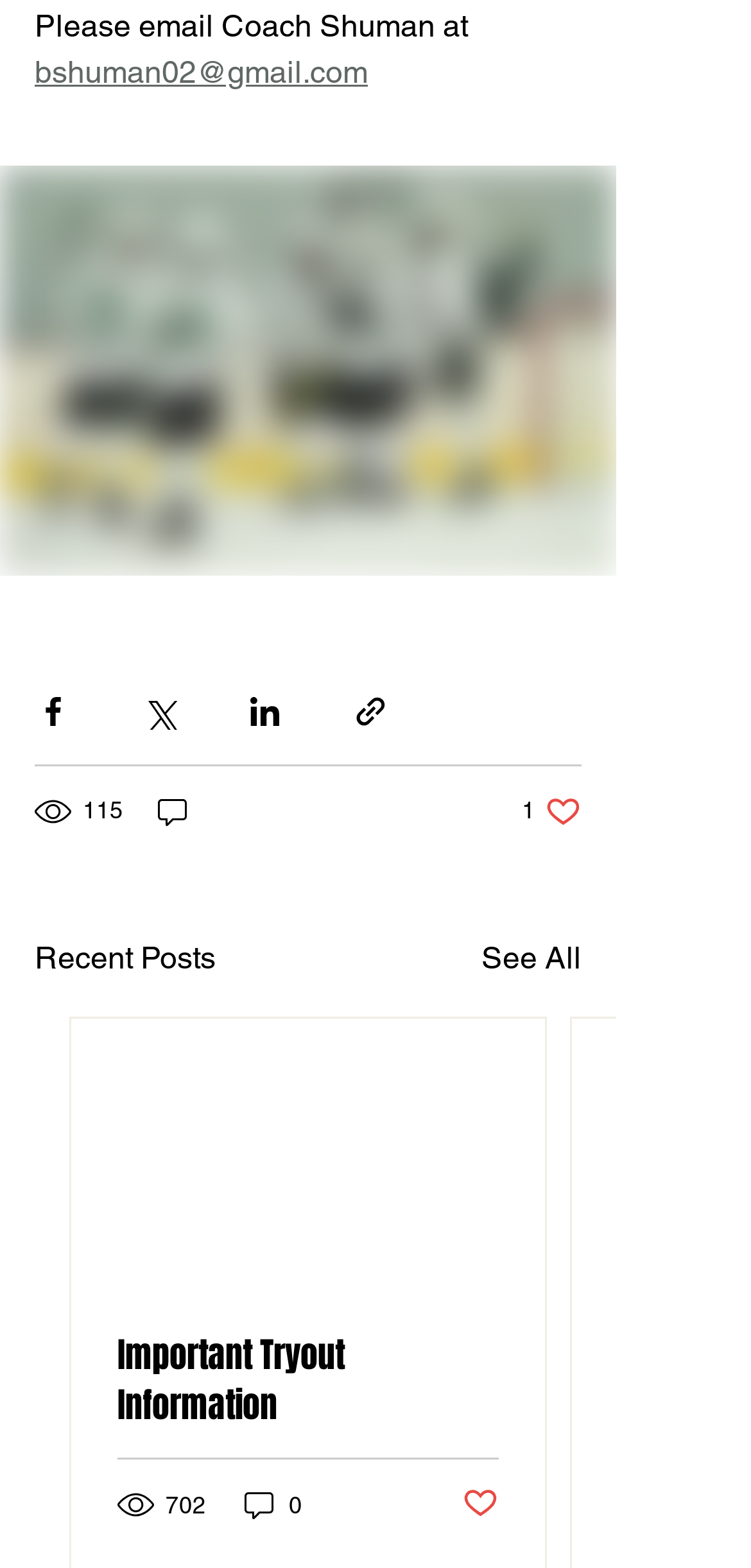Answer the question with a single word or phrase: 
How many likes does the current post have?

1